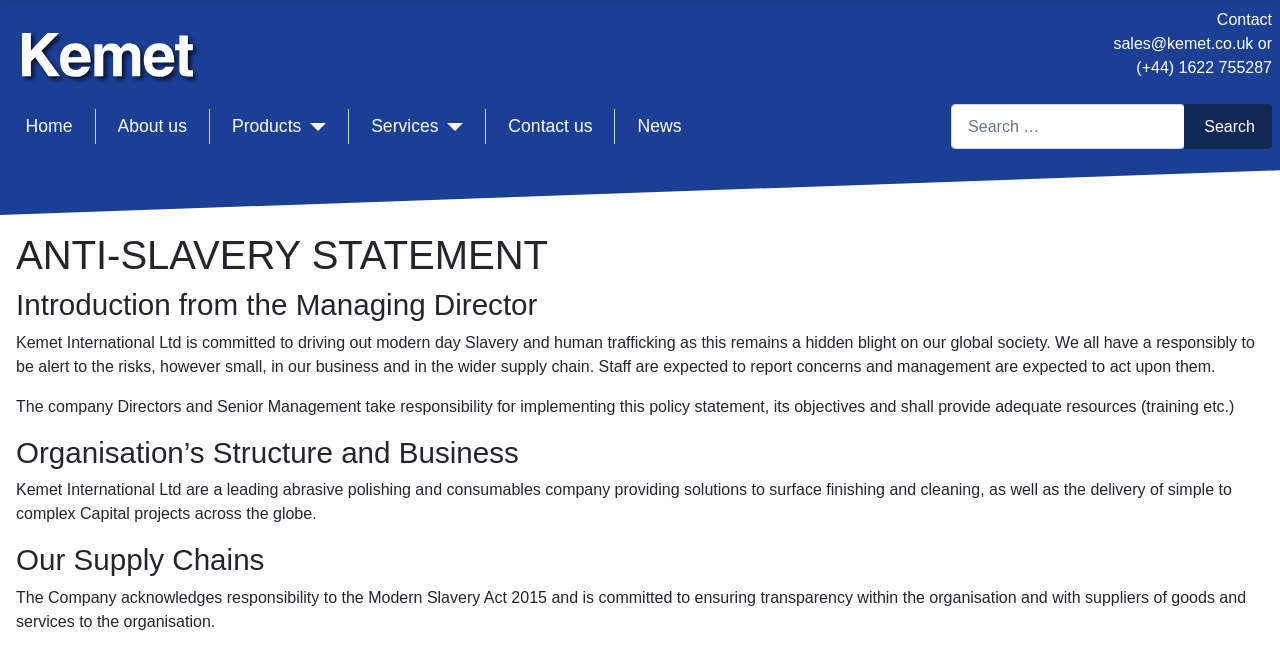Please pinpoint the bounding box coordinates for the region I should click to adhere to this instruction: "Go to the 'Home' page".

[0.02, 0.175, 0.057, 0.216]